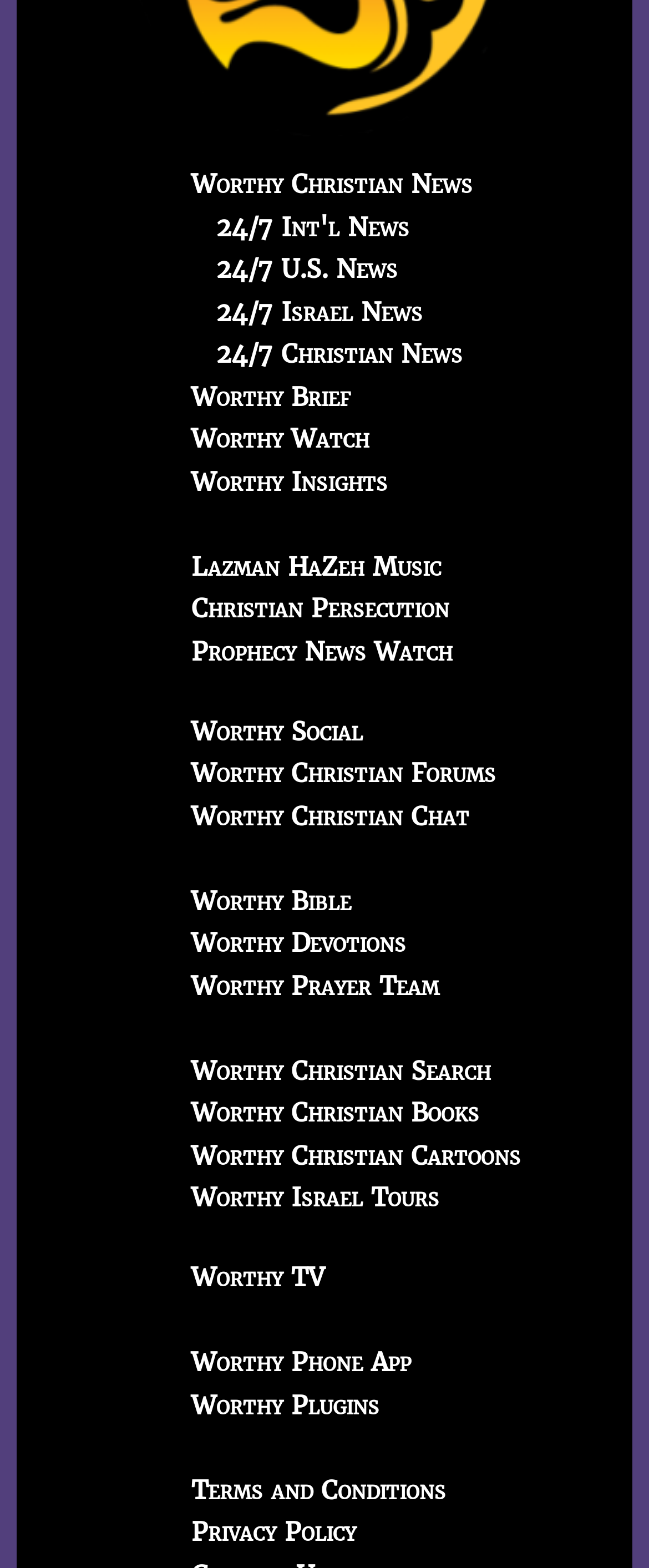What is the purpose of the webpage?
Using the visual information, respond with a single word or phrase.

Christian news and resources